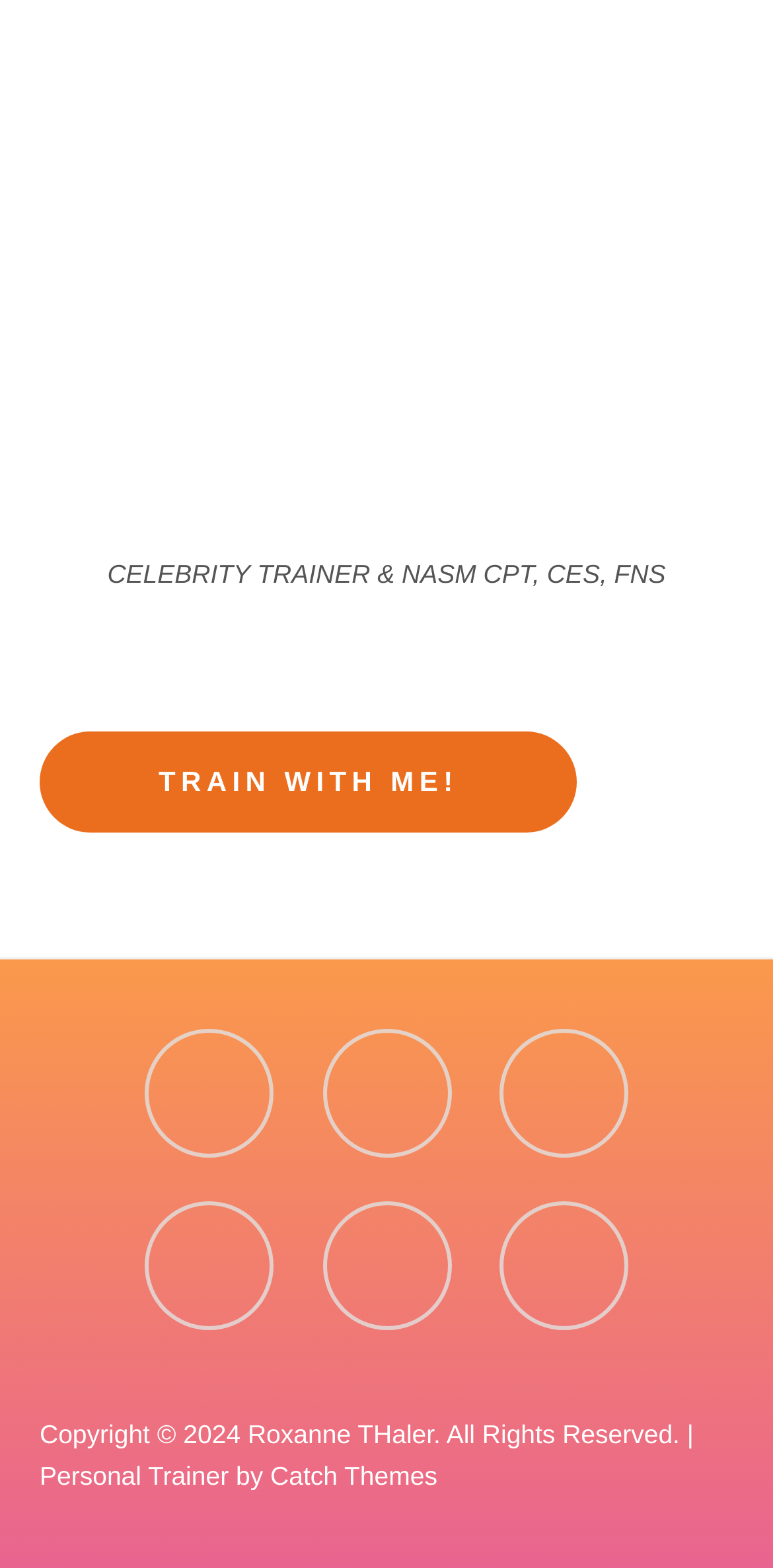Find the bounding box coordinates for the element that must be clicked to complete the instruction: "Visit 'Roxanne THaler'". The coordinates should be four float numbers between 0 and 1, indicated as [left, top, right, bottom].

[0.32, 0.905, 0.561, 0.924]